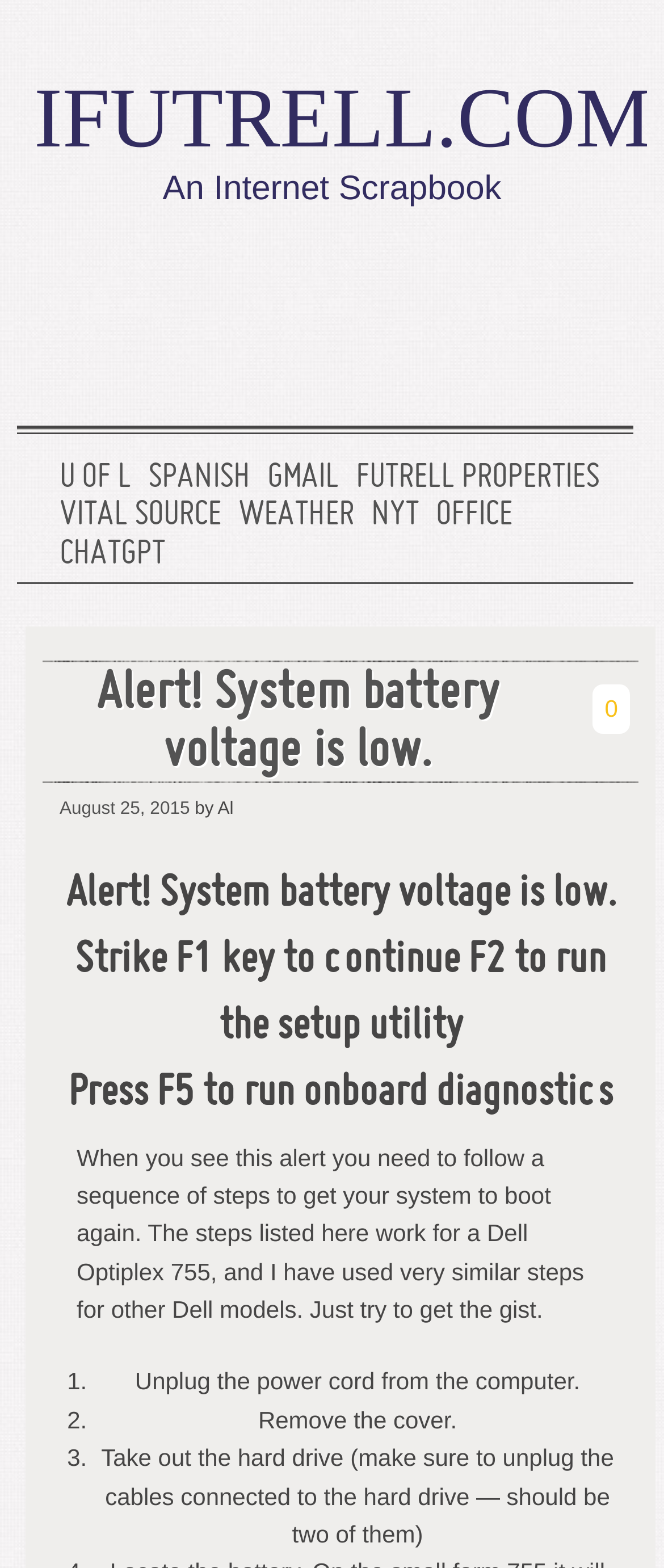Please study the image and answer the question comprehensively:
What is the third step to get the system to boot again?

The third step to get the system to boot again is mentioned in the list of steps, where it says 'Take out the hard drive (make sure to unplug the cables connected to the hard drive — should be two of them)'.